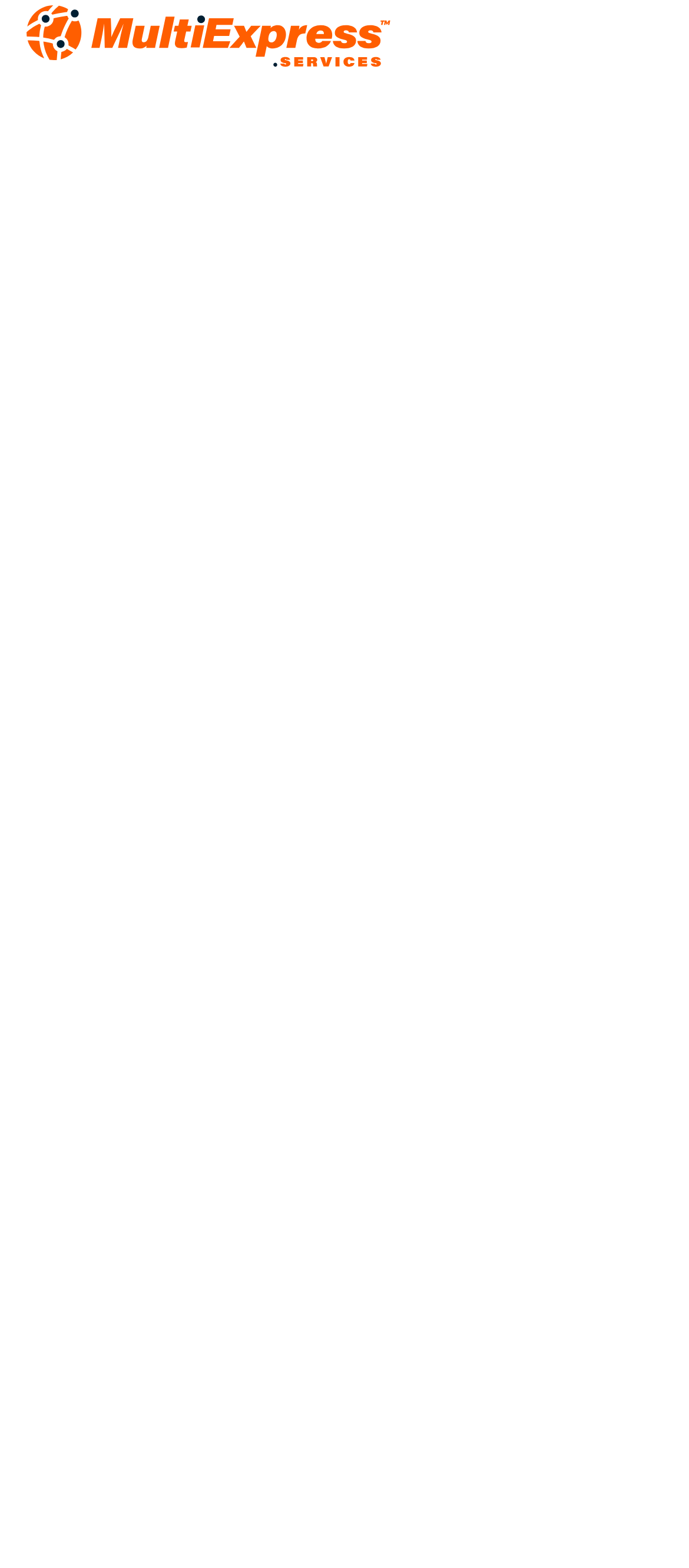Refer to the element description aria-label="Menu" and identify the corresponding bounding box in the screenshot. Format the coordinates as (top-left x, top-left y, bottom-right x, bottom-right y) with values in the range of 0 to 1.

None